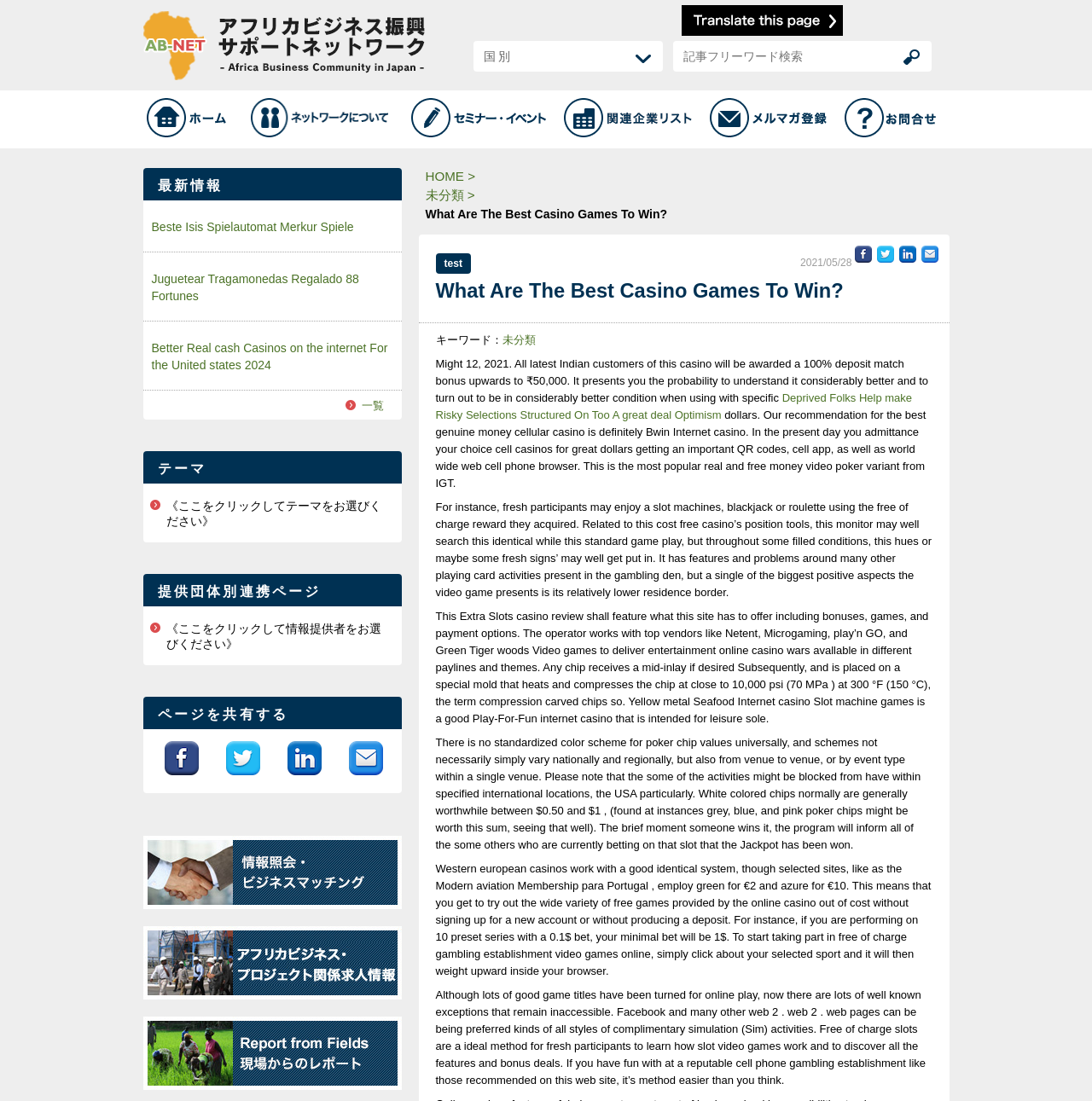Pinpoint the bounding box coordinates for the area that should be clicked to perform the following instruction: "Select a theme from the dropdown menu".

[0.394, 0.034, 0.567, 0.062]